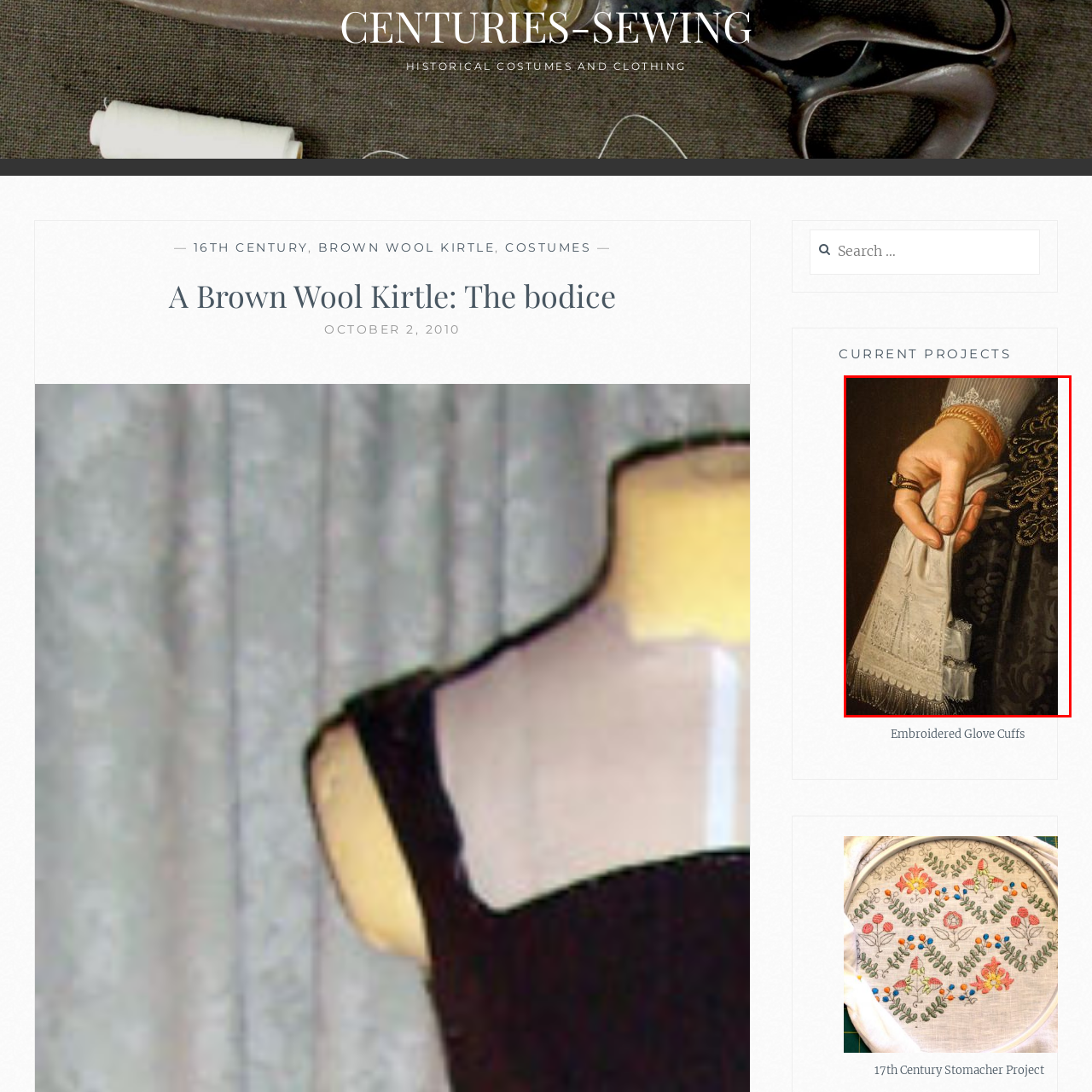Compose a thorough description of the image encased in the red perimeter.

This image showcases an intricately embroidered glove held gracefully by a hand adorned with elegant jewelry. The delicate silk fabric of the glove features exquisite detailed designs, revealing the meticulous craftsmanship typical of historical garments. The hand, showing a subtle yet refined gesture, hints at the social standing and fashion sensibilities of the period, which emphasizes not just utility but also artistry in clothing accessories. The rich background complements the garment, reflecting the opulence often associated with 16th century fashion. This representation is part of a broader exploration of historical costumes and their significant cultural implications, inviting viewers to appreciate the blend of art and utility in apparel from the past.